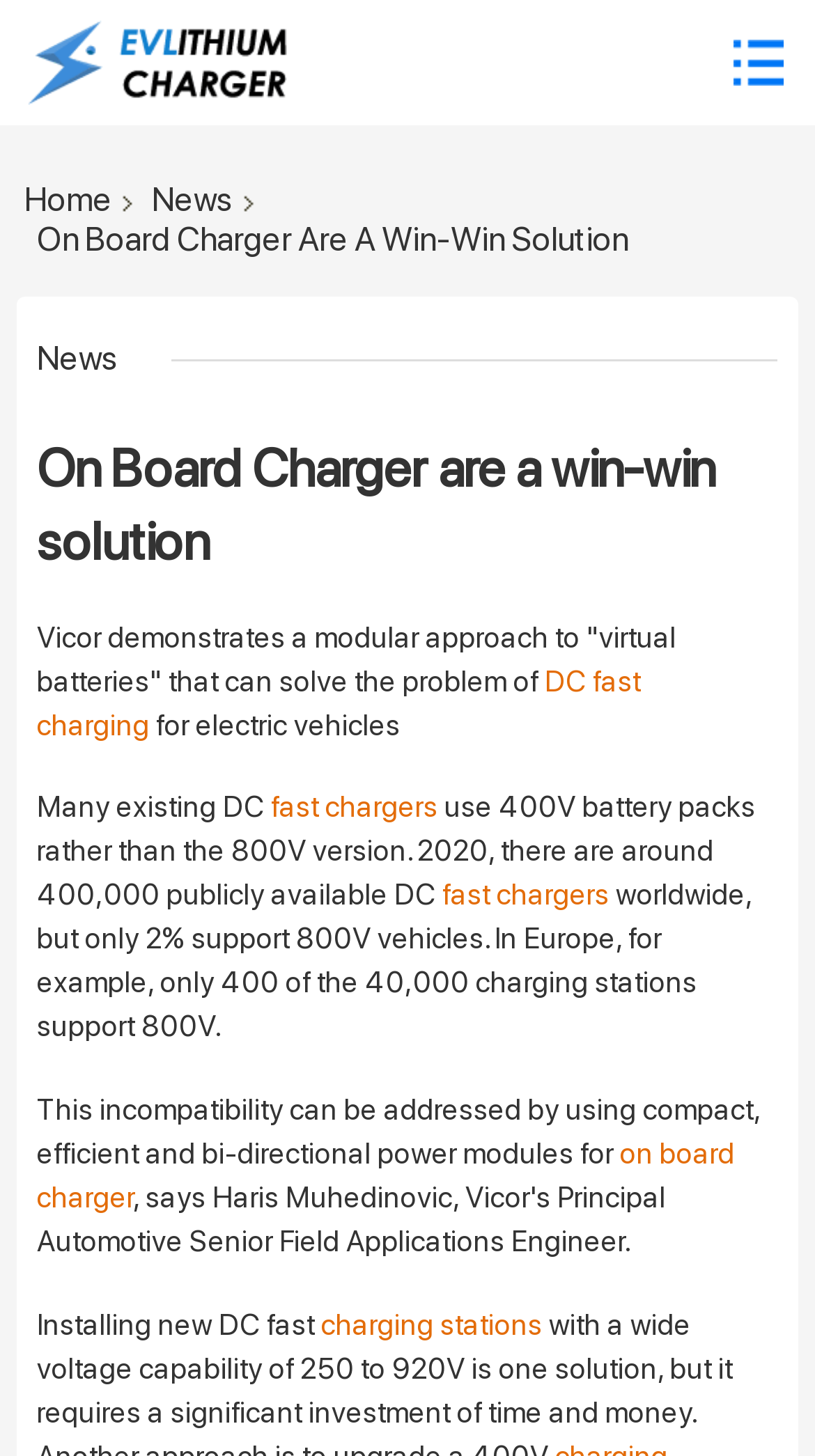Determine the bounding box coordinates for the HTML element described here: "fast chargers".

[0.333, 0.543, 0.538, 0.566]